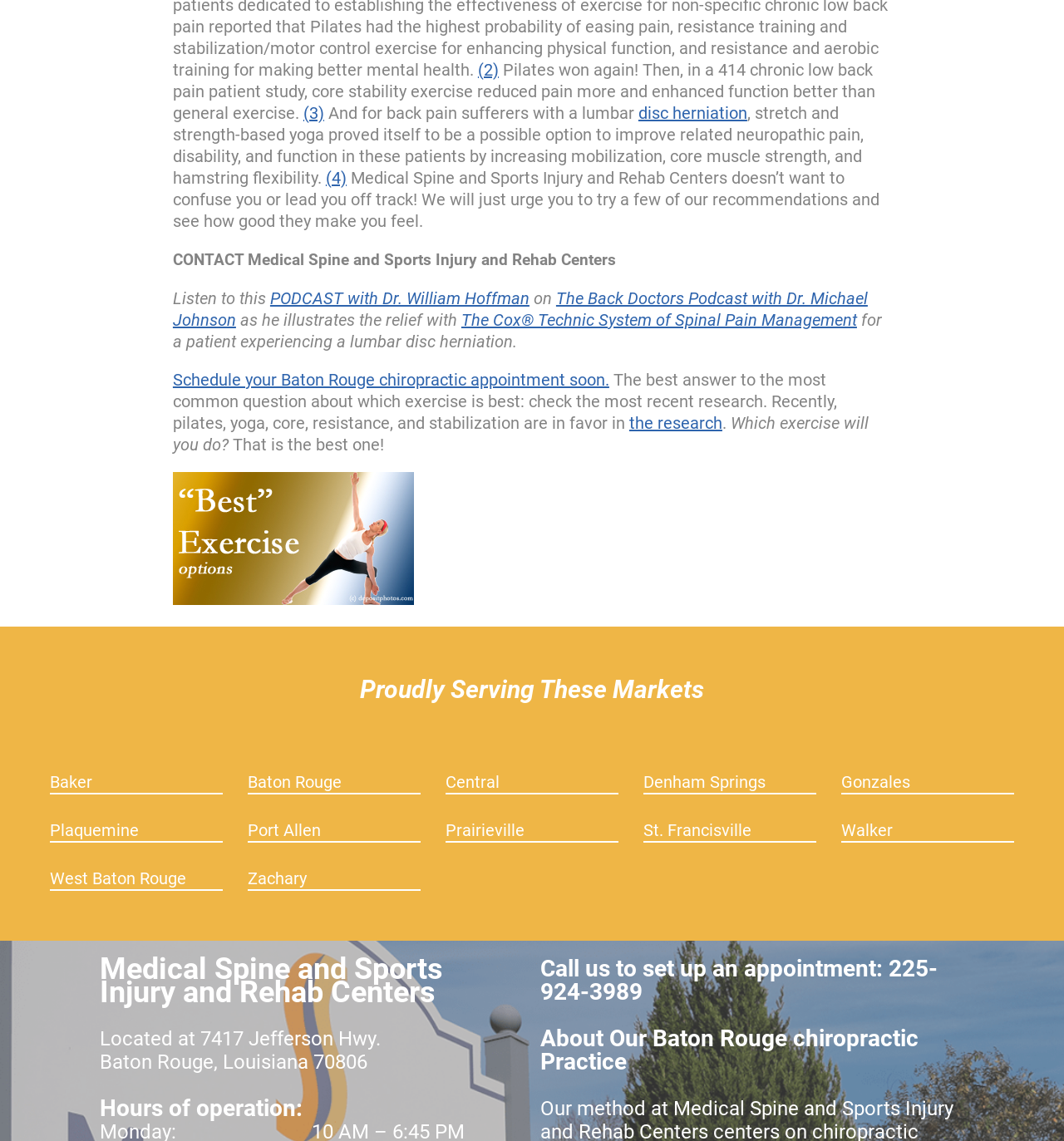Given the element description Plaquemine, specify the bounding box coordinates of the corresponding UI element in the format (top-left x, top-left y, bottom-right x, bottom-right y). All values must be between 0 and 1.

[0.047, 0.719, 0.13, 0.736]